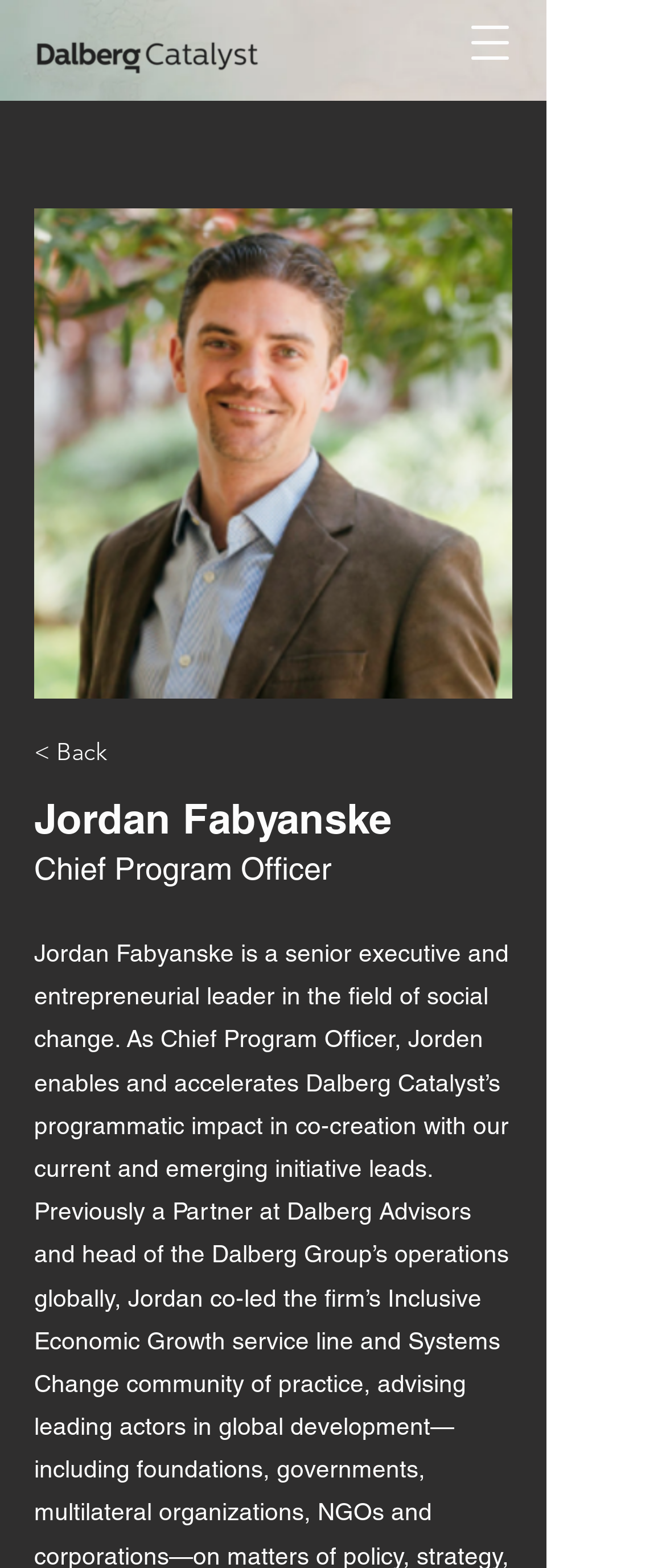Based on the element description "aria-label="Open navigation menu"", predict the bounding box coordinates of the UI element.

[0.679, 0.003, 0.79, 0.05]